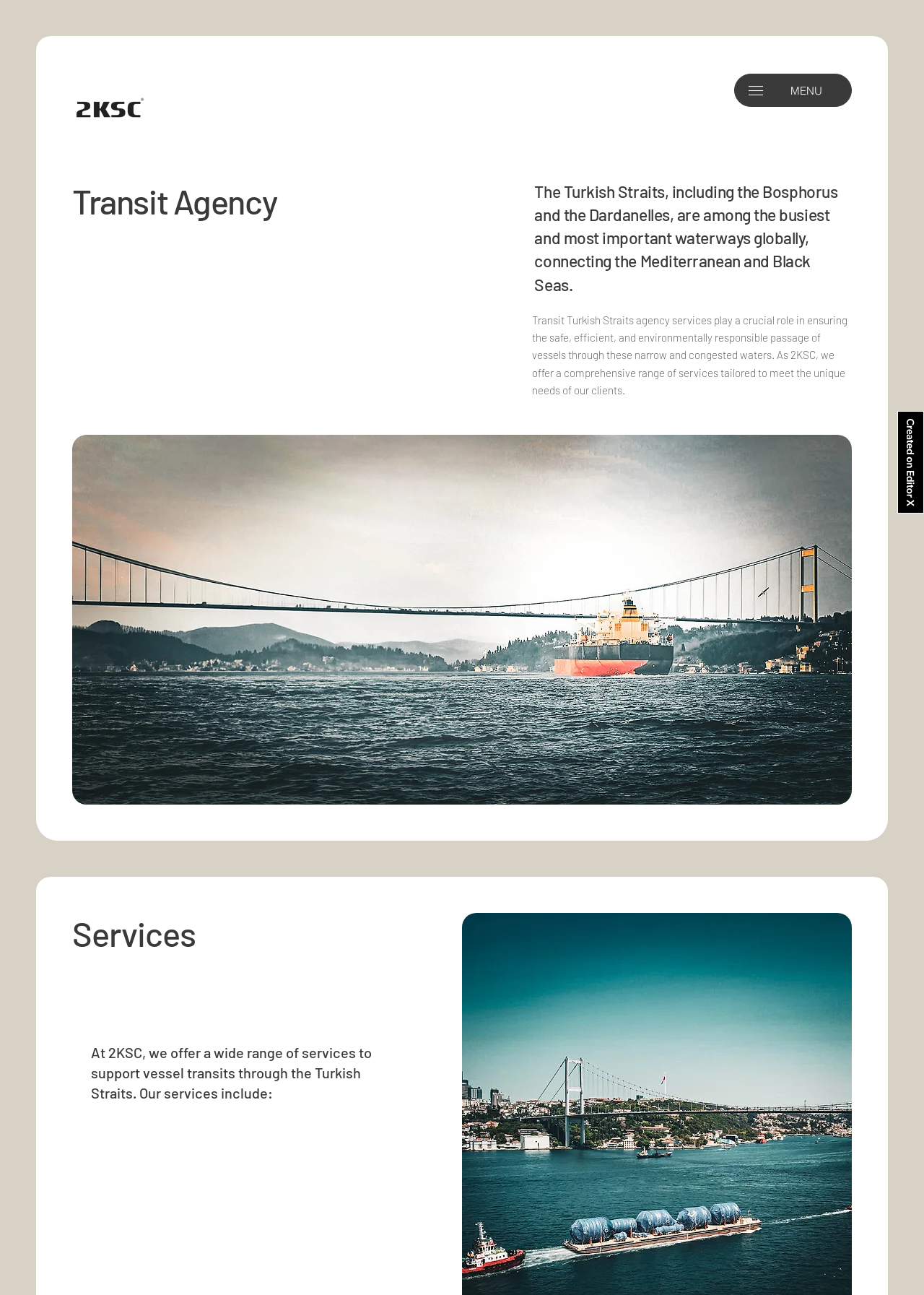Summarize the webpage in an elaborate manner.

The webpage is about a transit agency, specifically 2KSC, which offers various services related to vessel transits through the Turkish Straits. At the top-right corner, there is a menu button with the text "MENU" next to it. Below the menu button, there is a logo or image of the company, accompanied by the heading "Transit Agency" in a larger font.

On the left side of the page, there is a large image of a cargo ship transiting under a bridge, which takes up most of the vertical space. Above the image, there is a paragraph of text describing the importance of the Turkish Straits as a busy and important waterway. Below the image, there is another paragraph of text explaining the role of 2KSC in ensuring safe and efficient passage of vessels through the straits.

Further down the page, there is a heading "Services" followed by a list of bullet points, each describing a specific service offered by 2KSC. These services include applying to relevant authorities for vessel passage, supplying fuel and provisions, providing captain advances, and supplying spare parts and technical assistance. The list of services is accompanied by a brief introductory sentence.

At the bottom-right corner of the page, there is a link, although its destination is not specified. Overall, the webpage provides an overview of 2KSC's services and expertise in supporting vessel transits through the Turkish Straits.